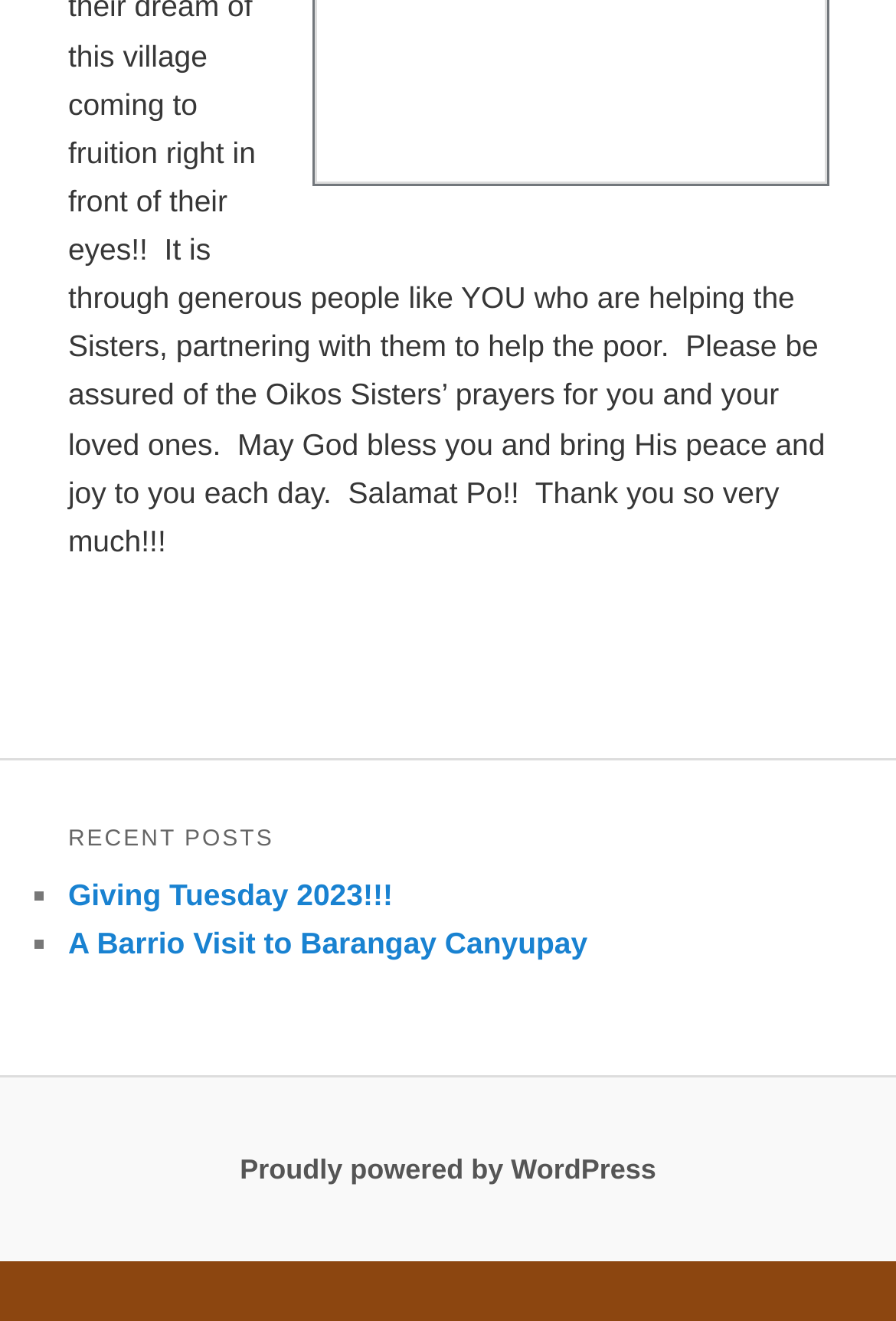Respond to the following question using a concise word or phrase: 
What is the category of the posts?

Recent posts